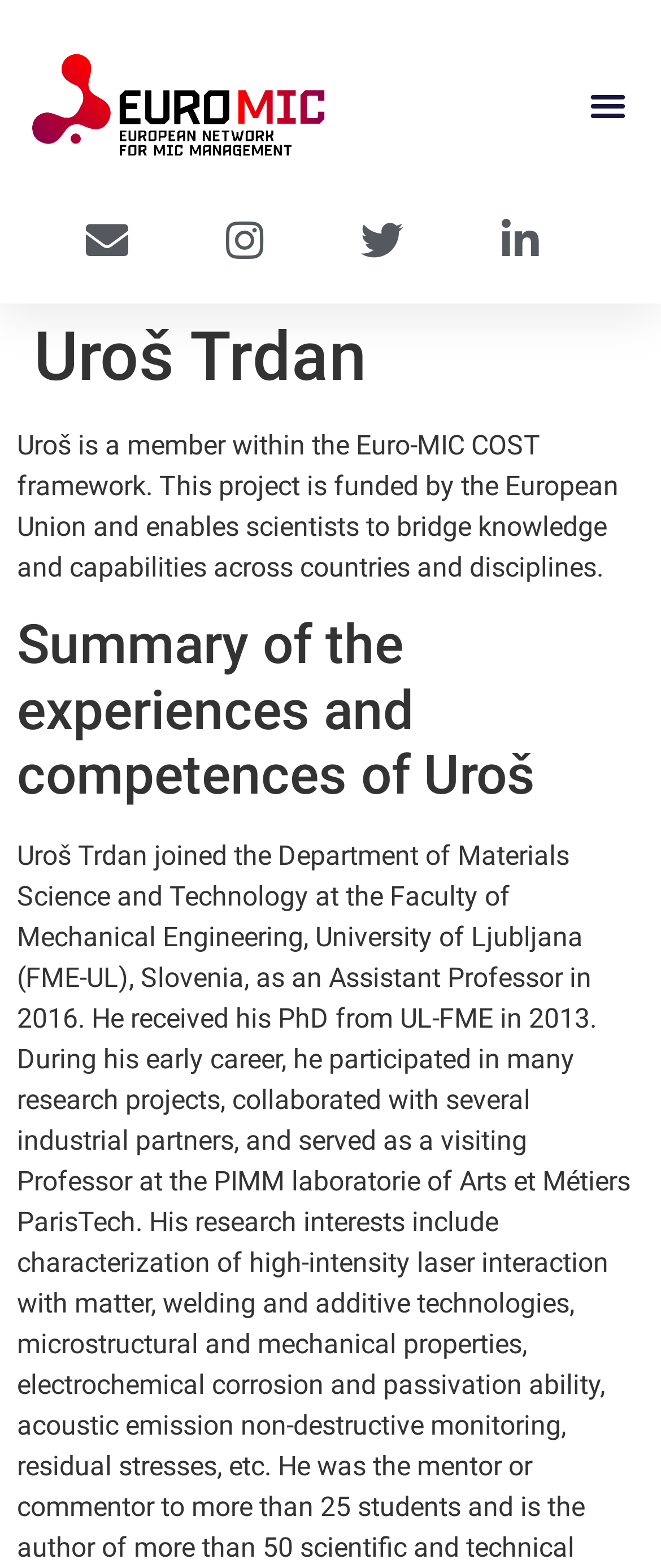Please give a succinct answer using a single word or phrase:
How many links are on the top section?

4